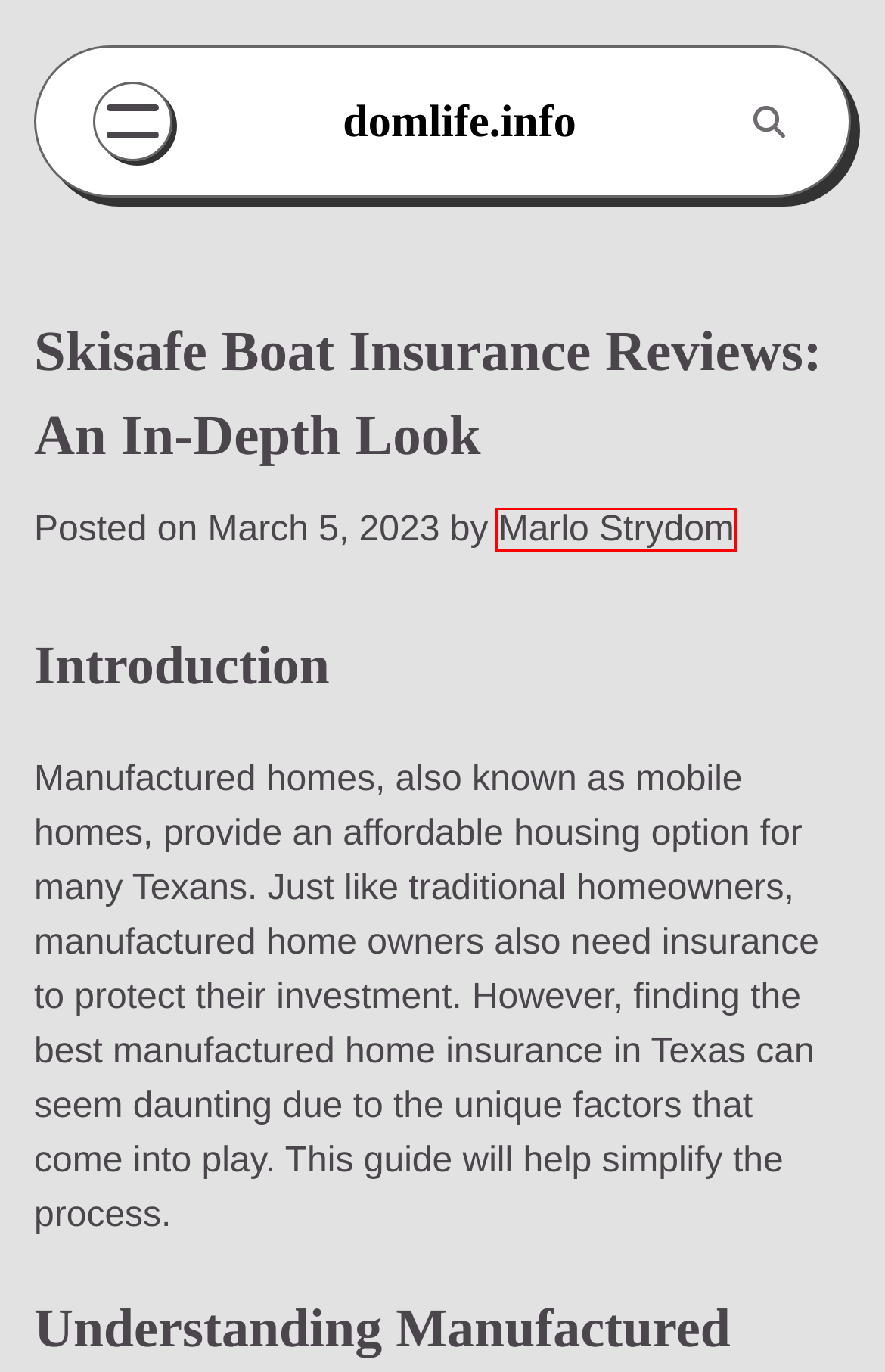Review the screenshot of a webpage which includes a red bounding box around an element. Select the description that best fits the new webpage once the element in the bounding box is clicked. Here are the candidates:
A. Best Jobs in Kuwait 2024 - domlife.info
B. Contact Us - domlife.info
C. domlife.info - Jobs, Online Earning, Tips & Tricks
D. Loans Archives - domlife.info
E. Marlo Strydom, Author at domlife.info
F. February 2023 - domlife.info
G. Terms and Conditions - domlife.info
H. About Us - domlife.info

E